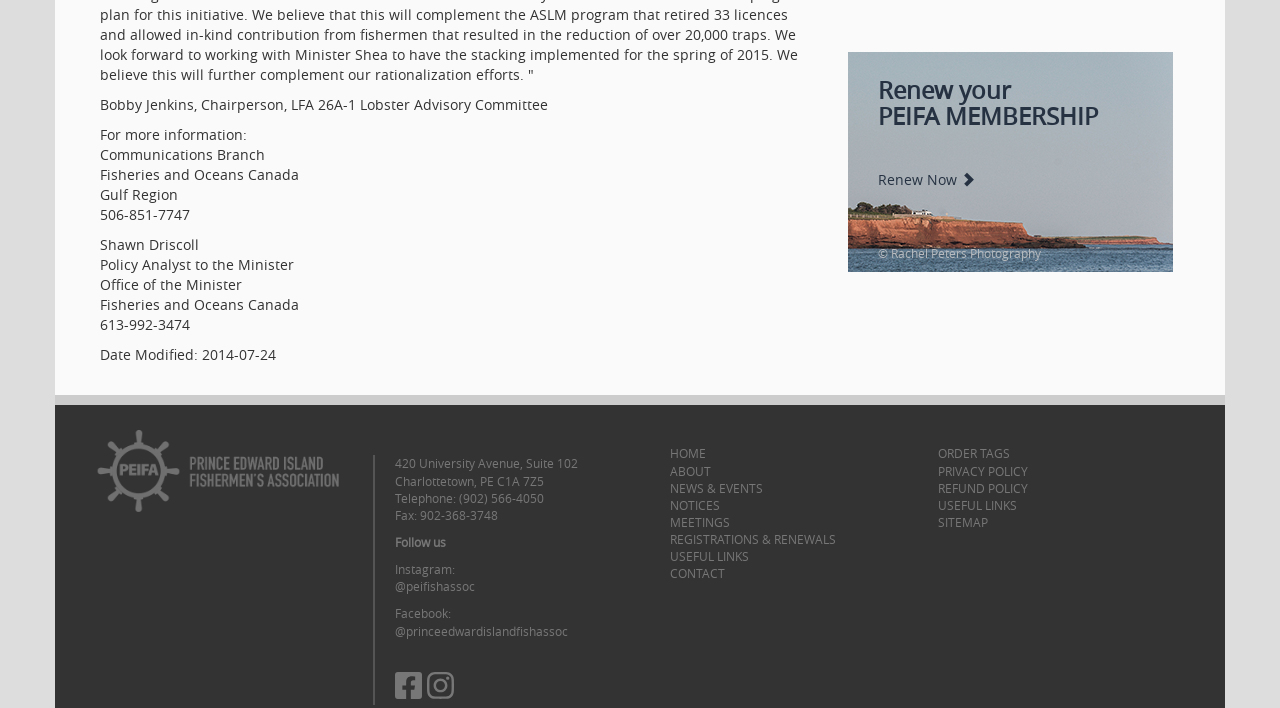Based on the element description "(902) 566-4050", predict the bounding box coordinates of the UI element.

[0.358, 0.692, 0.425, 0.714]